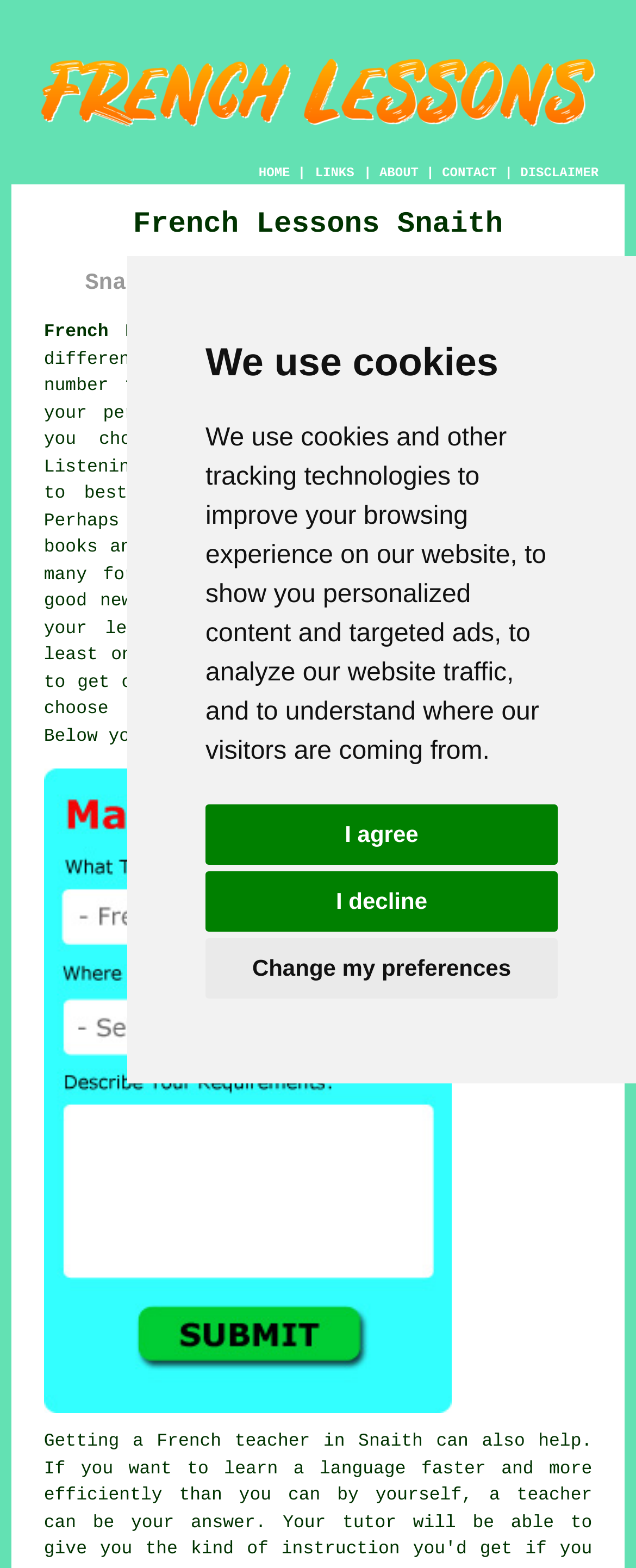What is the purpose of the website?
Please provide a full and detailed response to the question.

I inferred this answer by looking at the headings 'French Lessons Snaith' and 'Snaith French Teachers and Tuition' which suggest that the website is related to French teacher tuition.